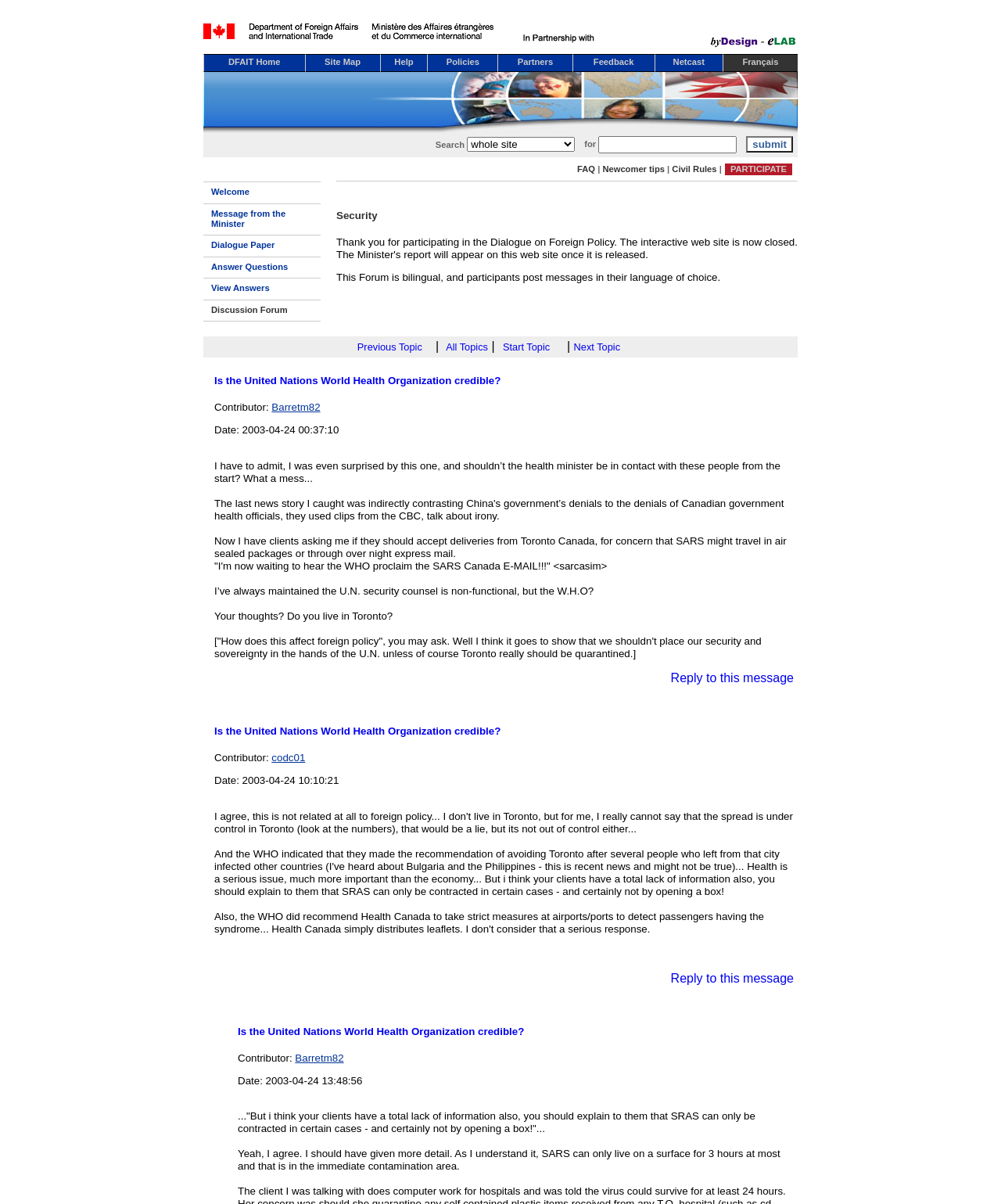Determine the bounding box of the UI element mentioned here: "title="the bydesign elab"". The coordinates must be in the format [left, top, right, bottom] with values ranging from 0 to 1.

[0.688, 0.031, 0.797, 0.042]